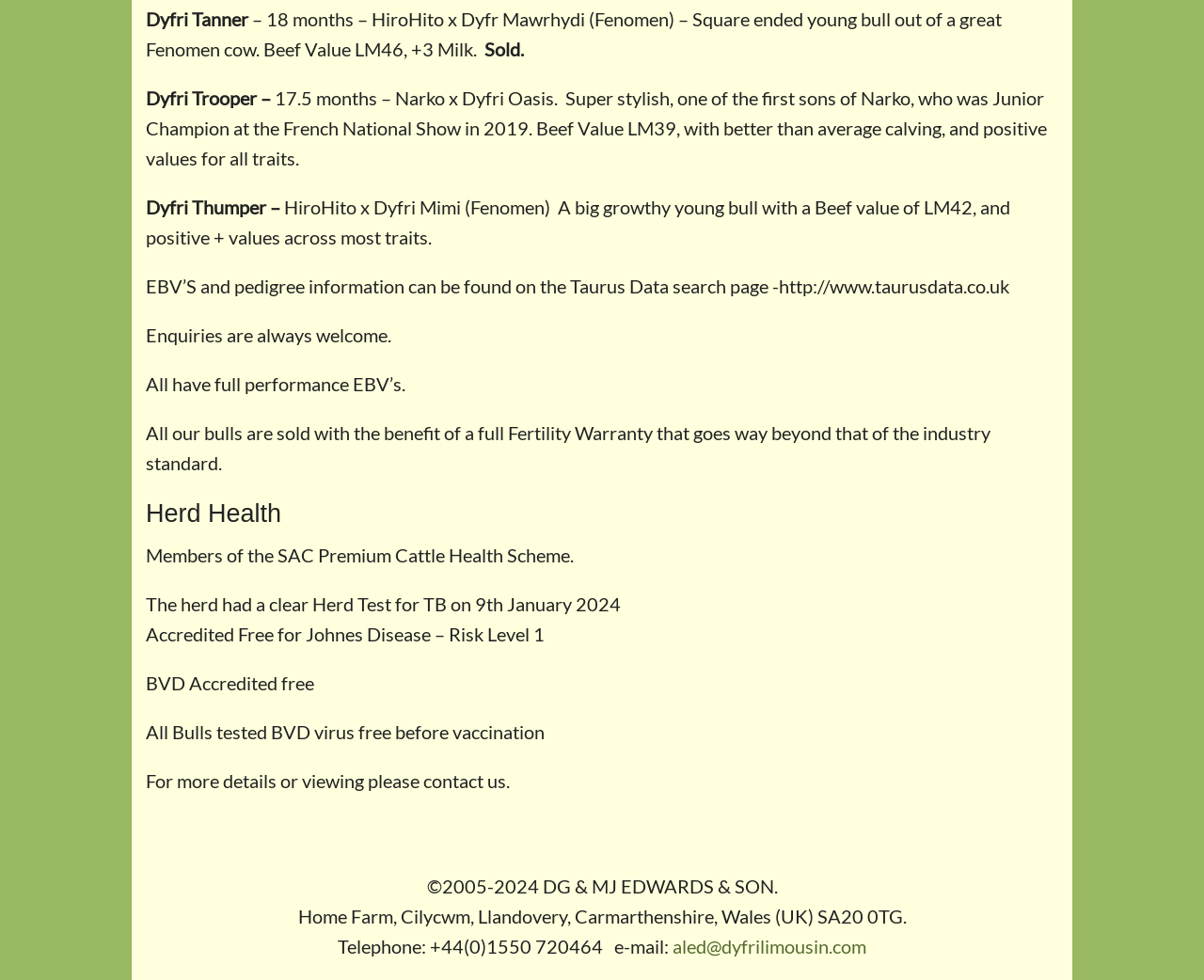Answer the following in one word or a short phrase: 
What is the phone number to contact?

+44(0)1550 720464